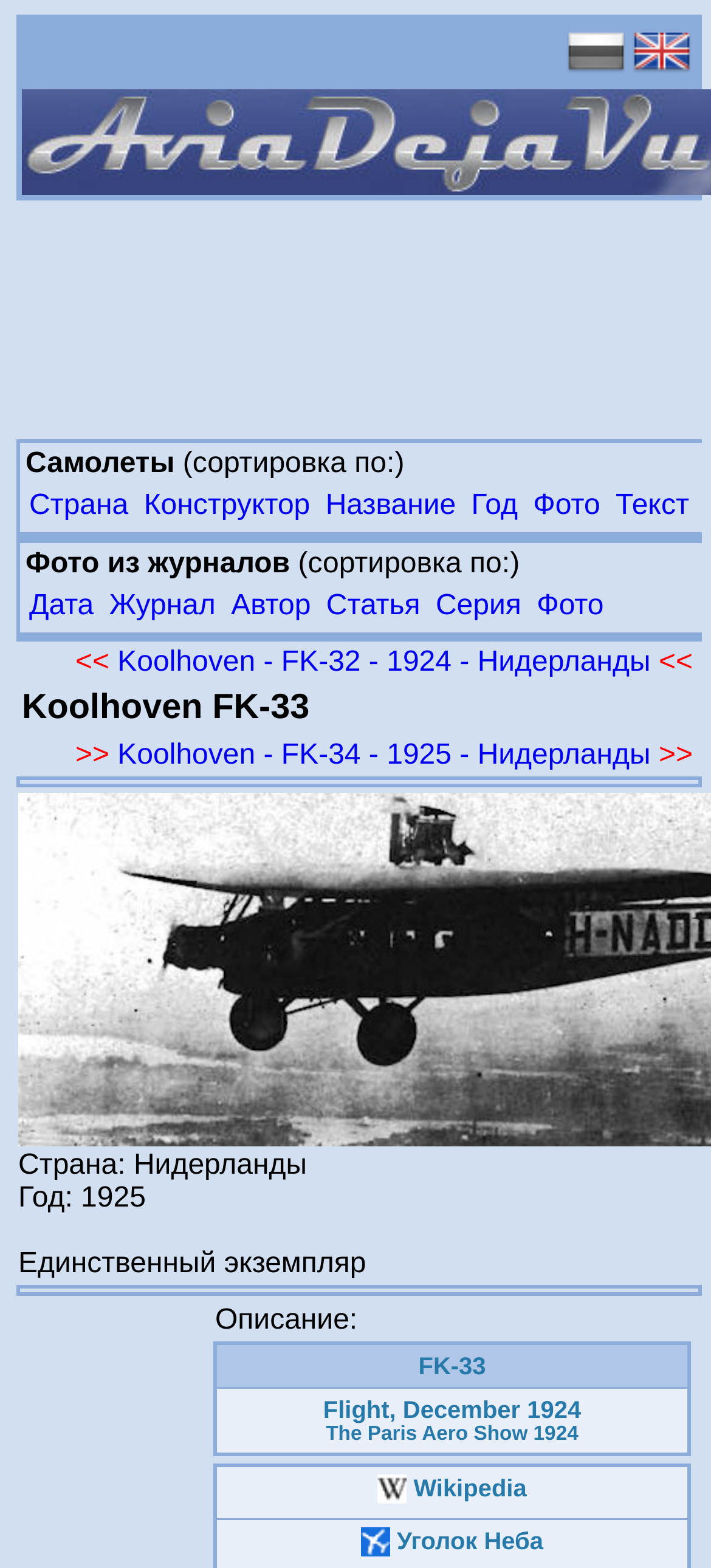How many links are there in the 'Фото из журналов' section?
Could you answer the question in a detailed manner, providing as much information as possible?

I counted the number of links in the 'Фото из журналов' section, which are 'Дата', 'Журнал', 'Автор', 'Статья', 'Серия', and 'Фото'.